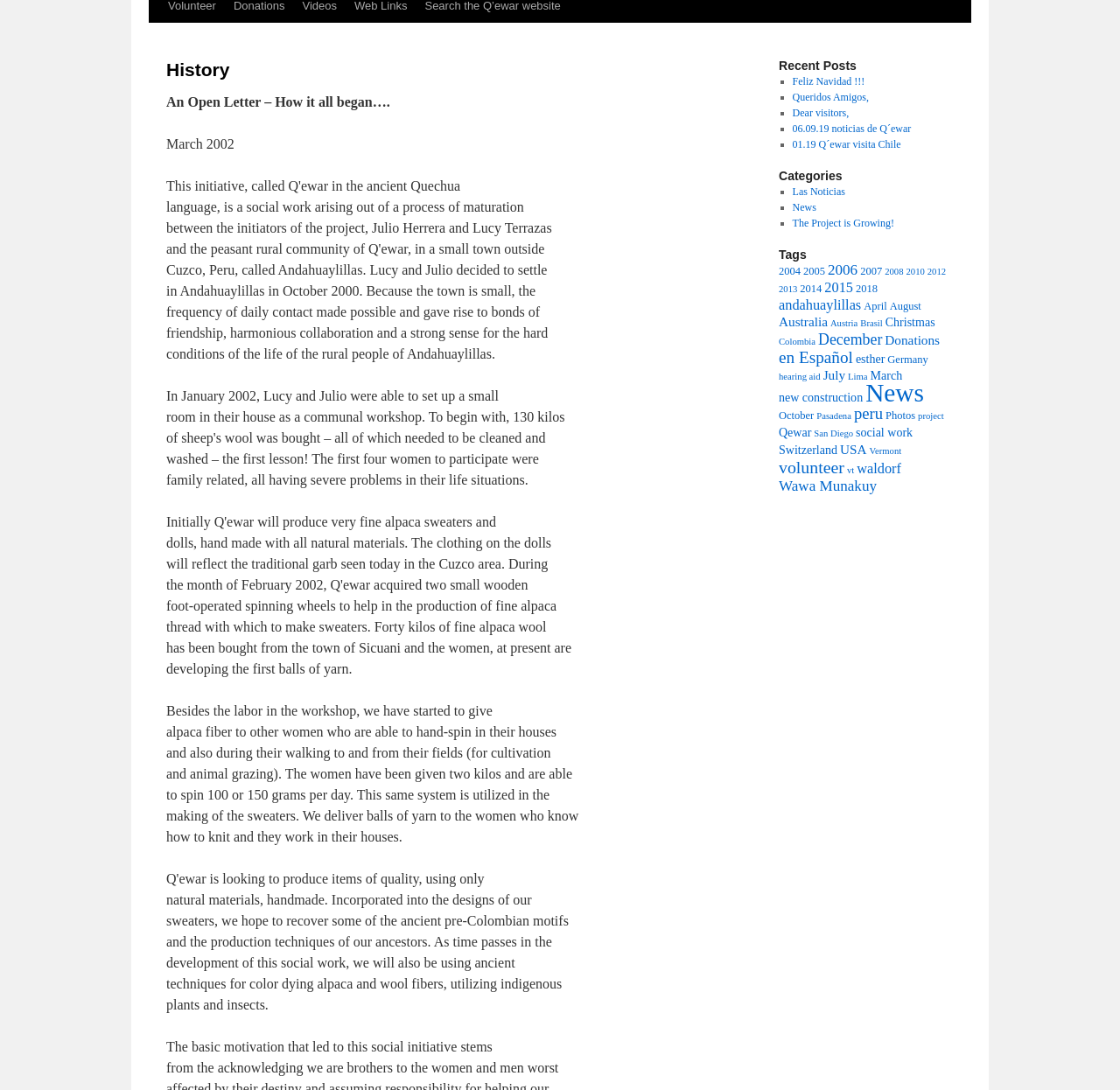Extract the bounding box of the UI element described as: "Feliz Navidad !!!".

[0.707, 0.069, 0.772, 0.08]